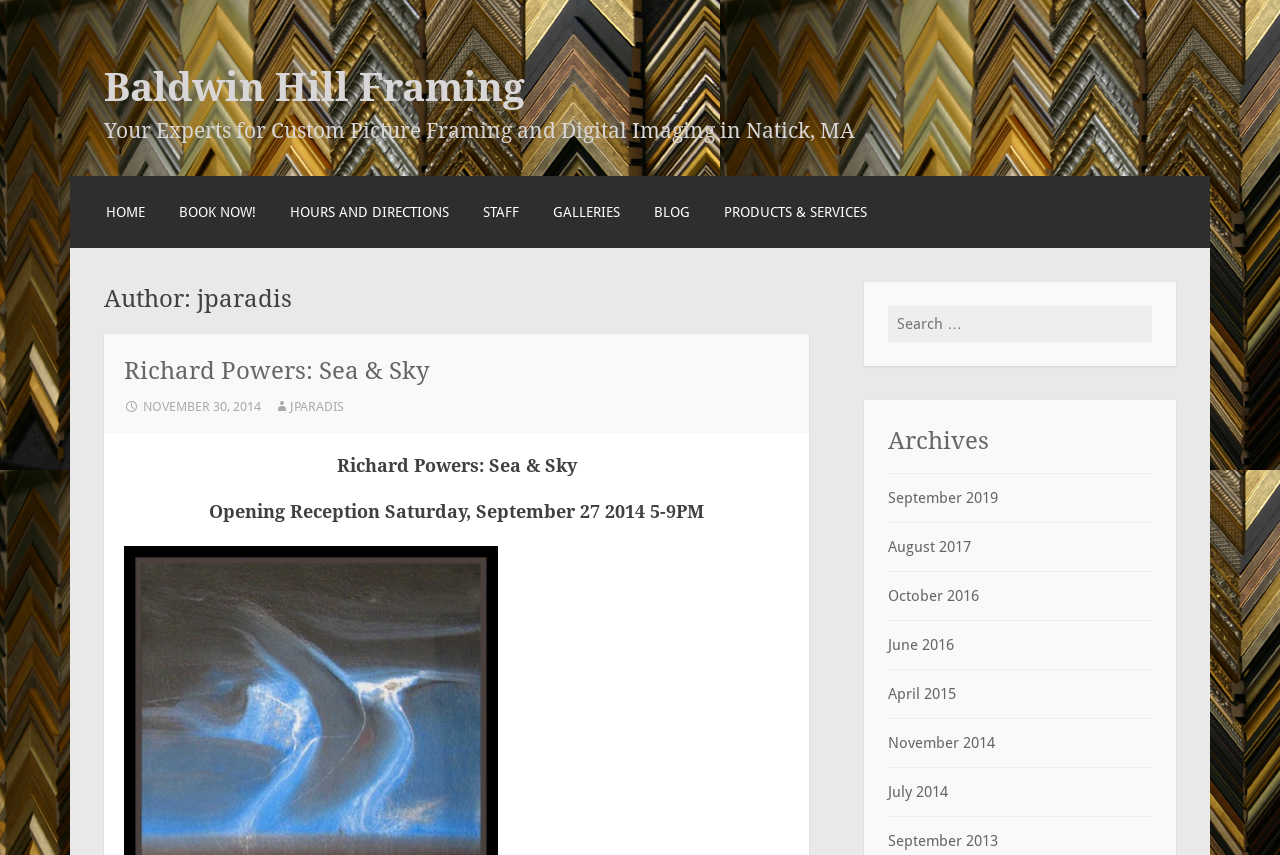Determine the bounding box coordinates of the section to be clicked to follow the instruction: "View the 'Richard Powers: Sea & Sky' article". The coordinates should be given as four float numbers between 0 and 1, formatted as [left, top, right, bottom].

[0.097, 0.417, 0.336, 0.451]